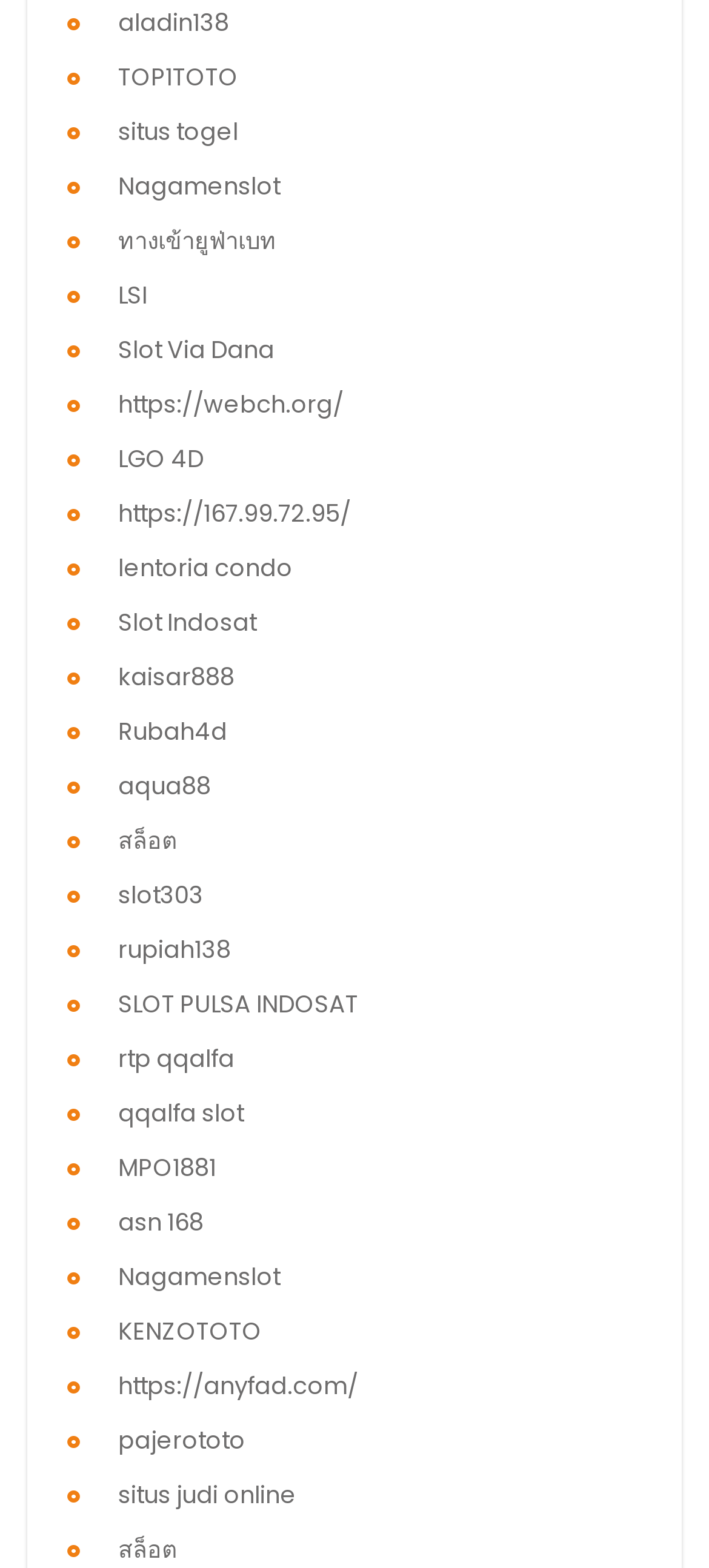Identify the bounding box coordinates of the clickable section necessary to follow the following instruction: "go to situs togel". The coordinates should be presented as four float numbers from 0 to 1, i.e., [left, top, right, bottom].

[0.167, 0.073, 0.336, 0.095]